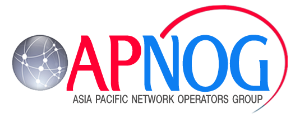What is written in a smaller font beneath the main logo text?
Provide a comprehensive and detailed answer to the question.

Upon closer inspection, I found that the tagline 'ASIA PACIFIC NETWORK OPERATORS GROUP' is written in a smaller font beneath the main logo text, providing additional context to the organization's identity.